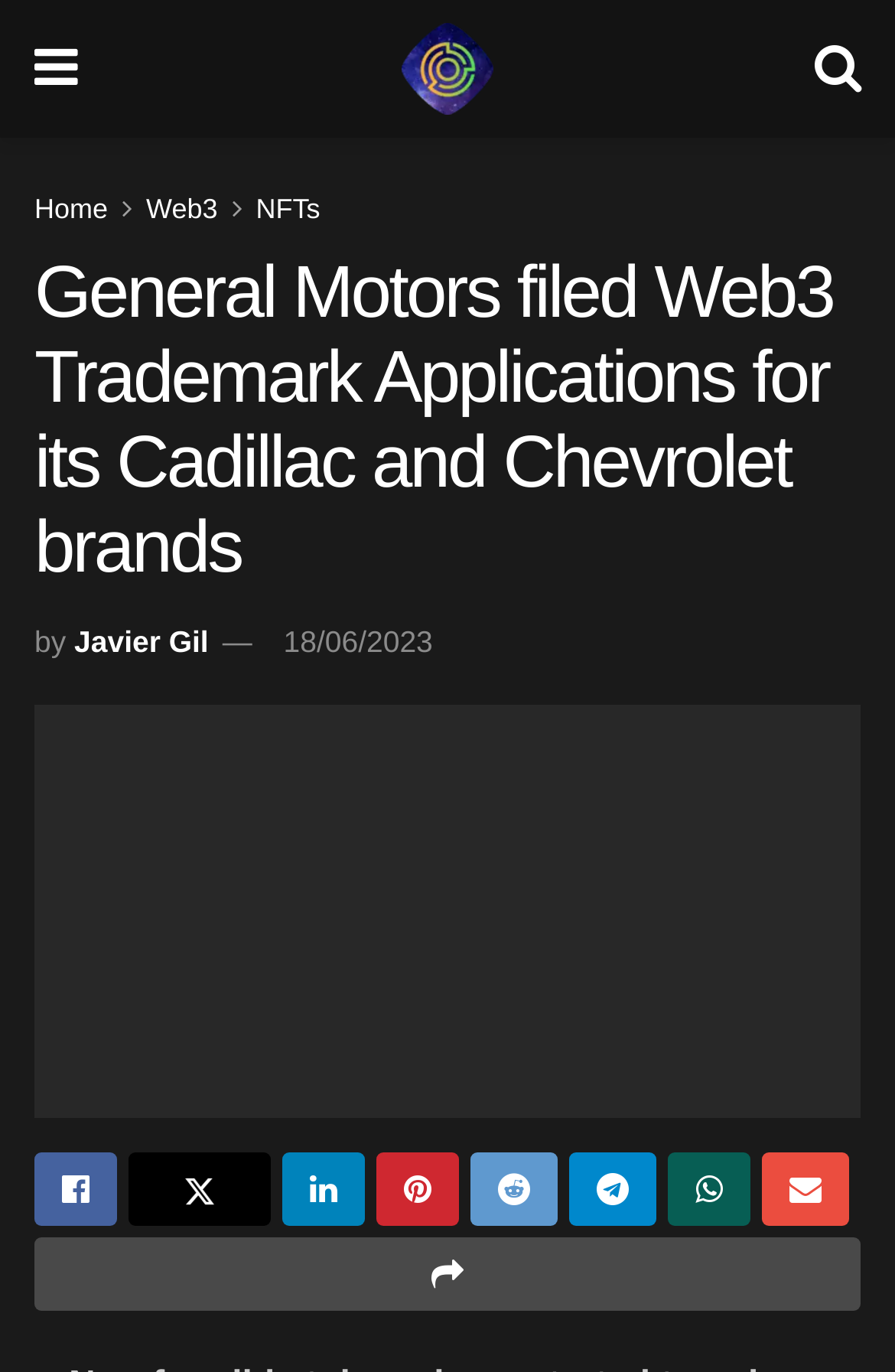Can you show the bounding box coordinates of the region to click on to complete the task described in the instruction: "Visit general-motors-filed-web3-trademark-applications-for-its-cadillac-and-chevrolet-brands"?

[0.038, 0.513, 0.962, 0.814]